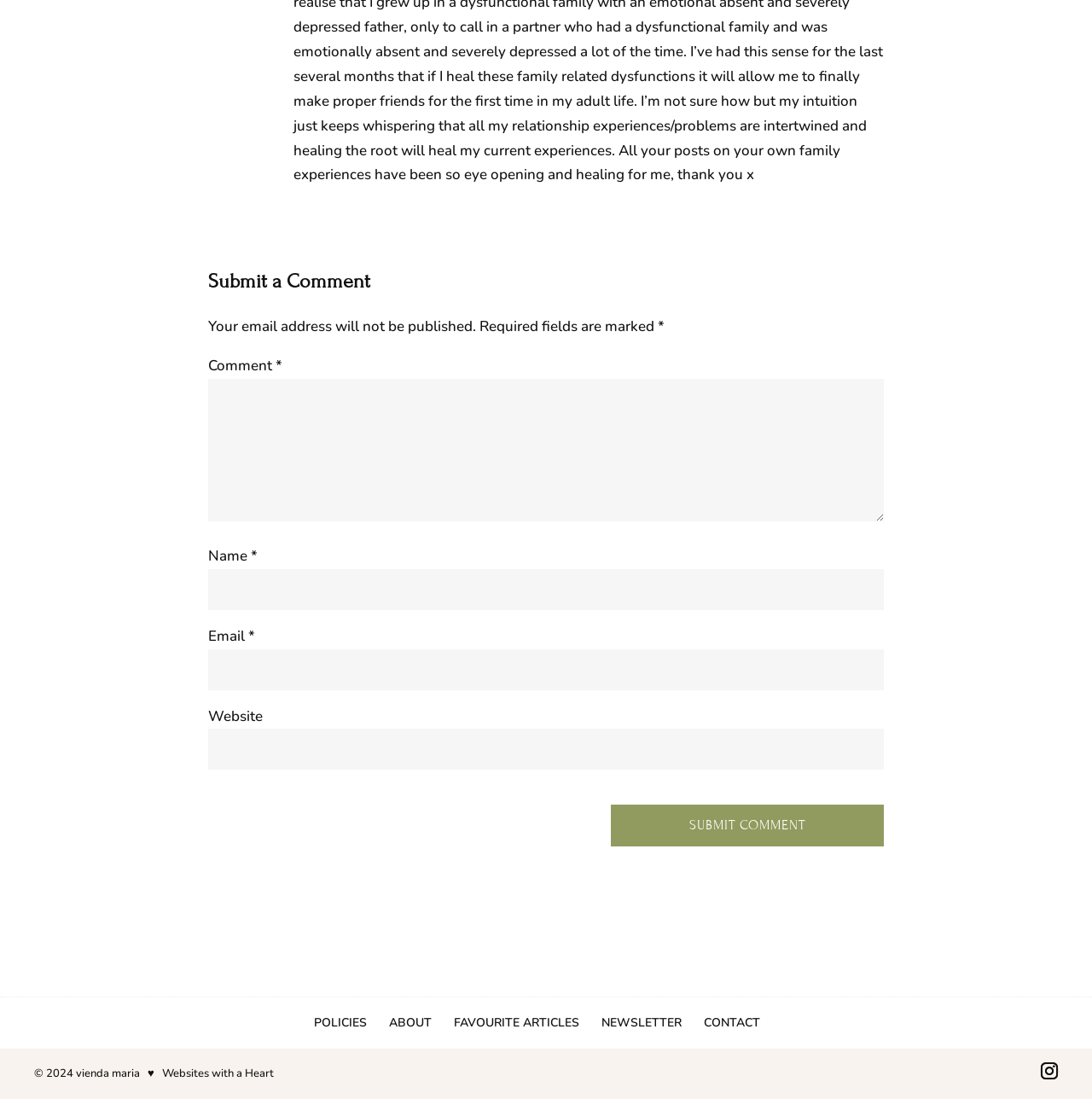Find the bounding box coordinates of the area that needs to be clicked in order to achieve the following instruction: "Enter your name". The coordinates should be specified as four float numbers between 0 and 1, i.e., [left, top, right, bottom].

[0.191, 0.518, 0.809, 0.555]